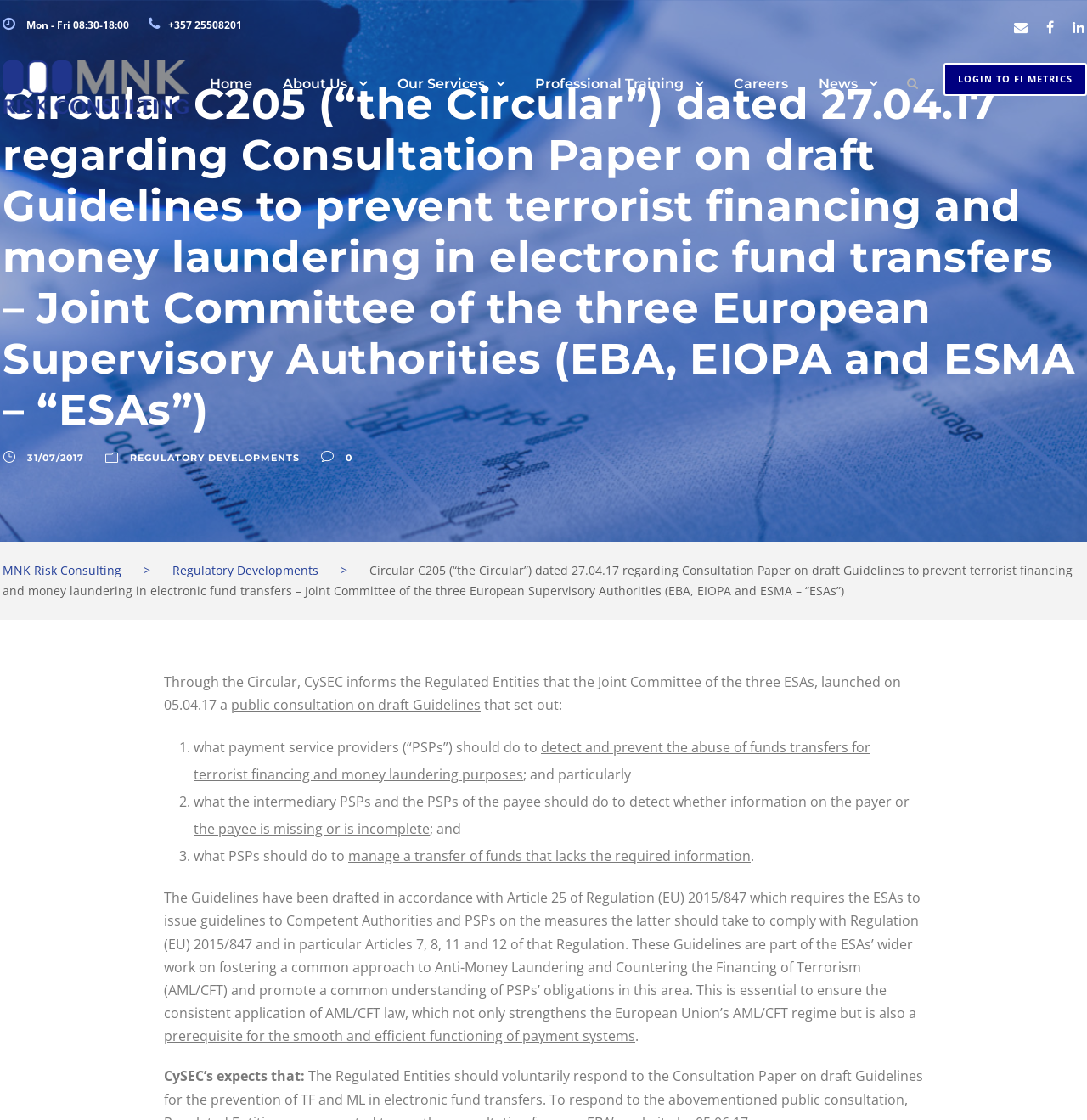Please identify the bounding box coordinates of the element's region that needs to be clicked to fulfill the following instruction: "Click the 'Regulatory Developments' link". The bounding box coordinates should consist of four float numbers between 0 and 1, i.e., [left, top, right, bottom].

[0.12, 0.403, 0.276, 0.414]